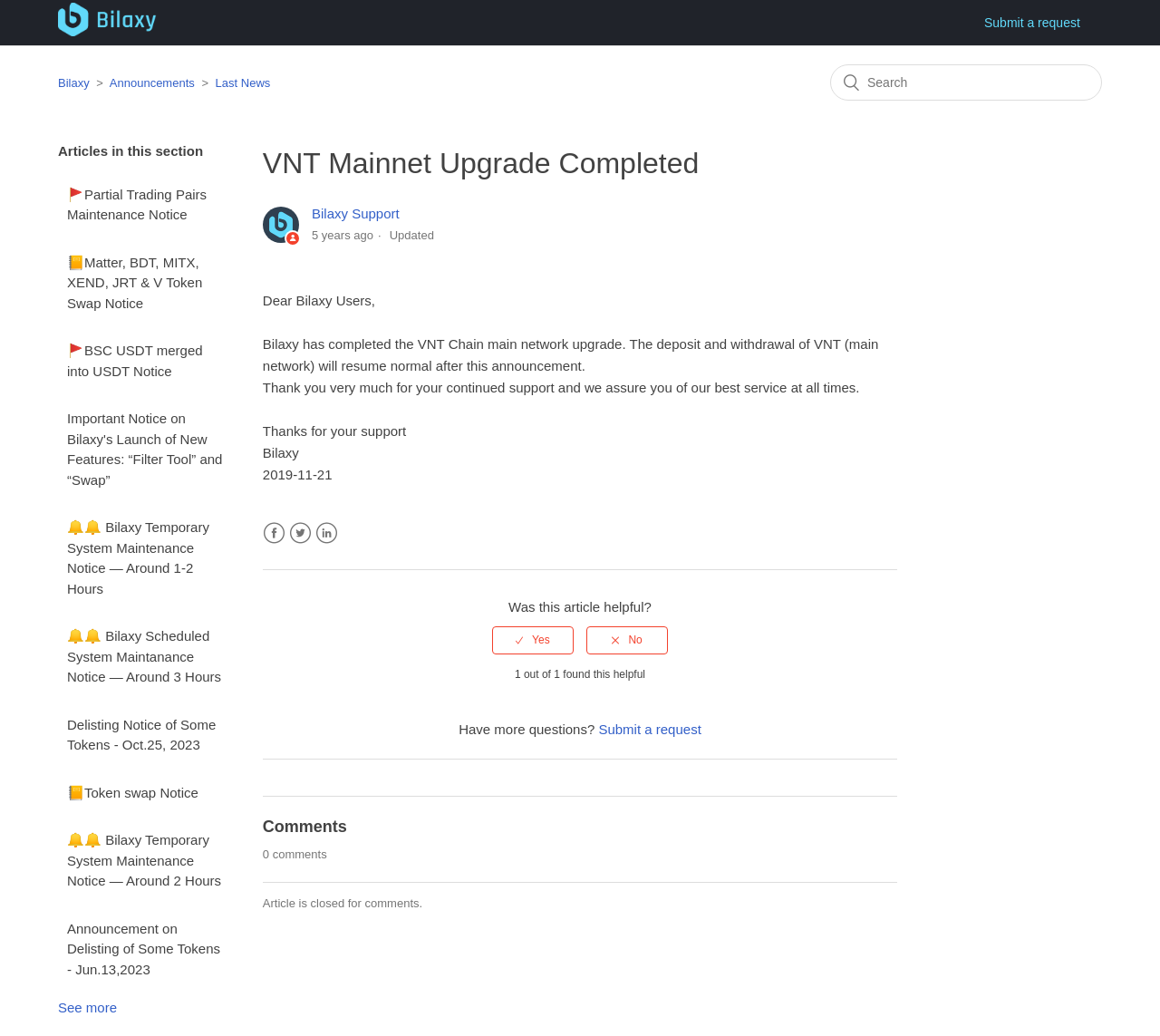Answer the following query with a single word or phrase:
What is the category of the article 'Partial Trading Pairs Maintenance Notice'?

Announcements